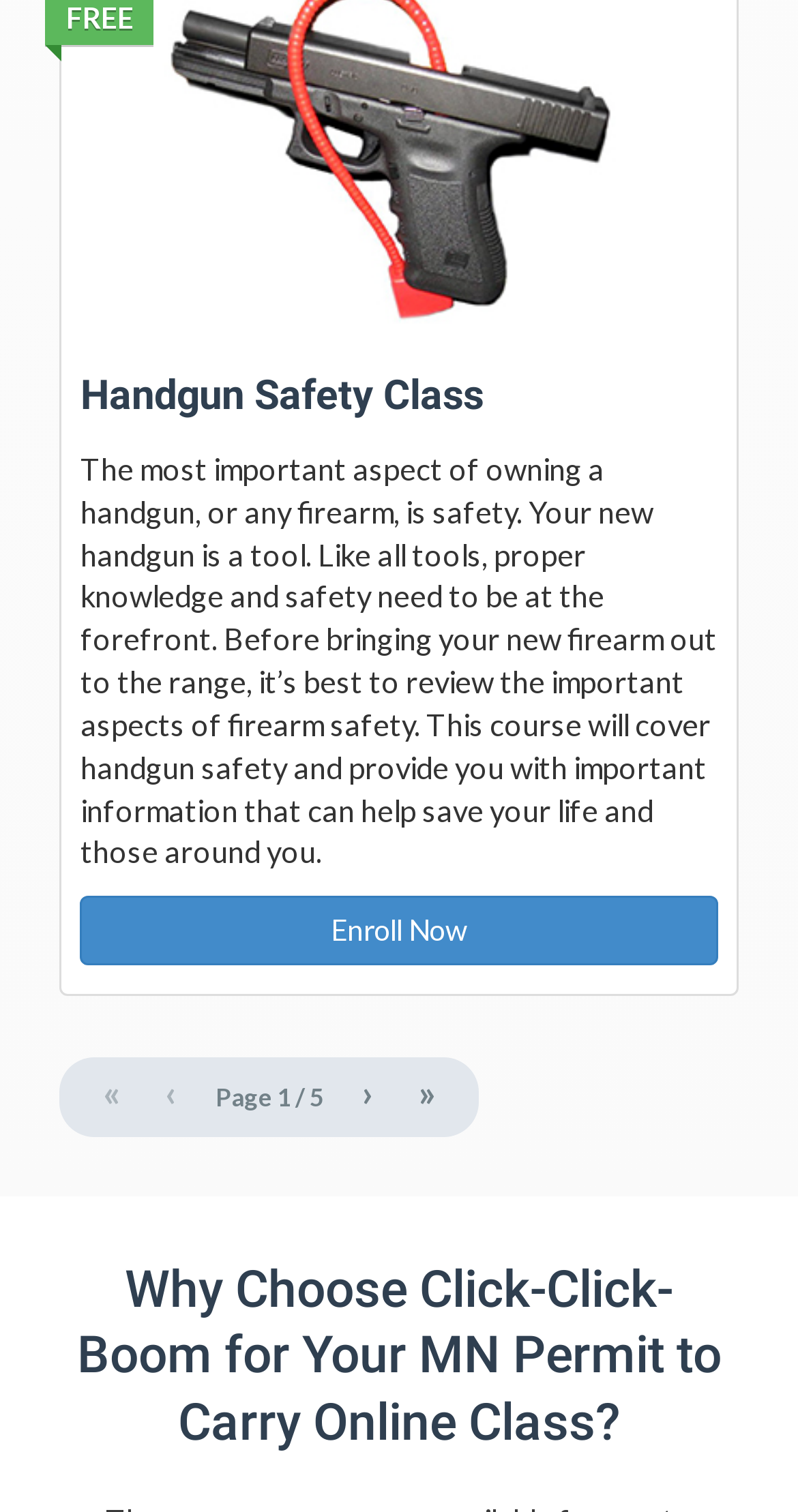What action can be taken on this webpage? Look at the image and give a one-word or short phrase answer.

Enroll Now